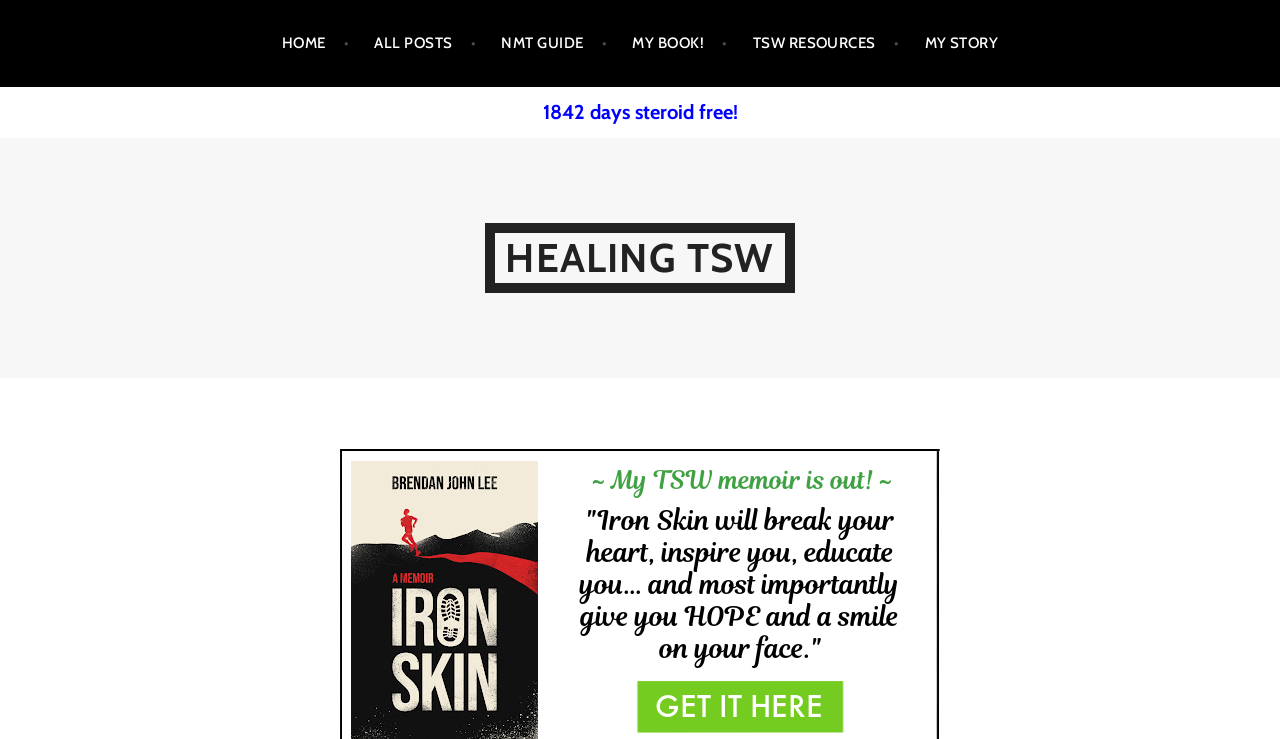Answer the following in one word or a short phrase: 
What is the topic of the webpage?

Healing TSW